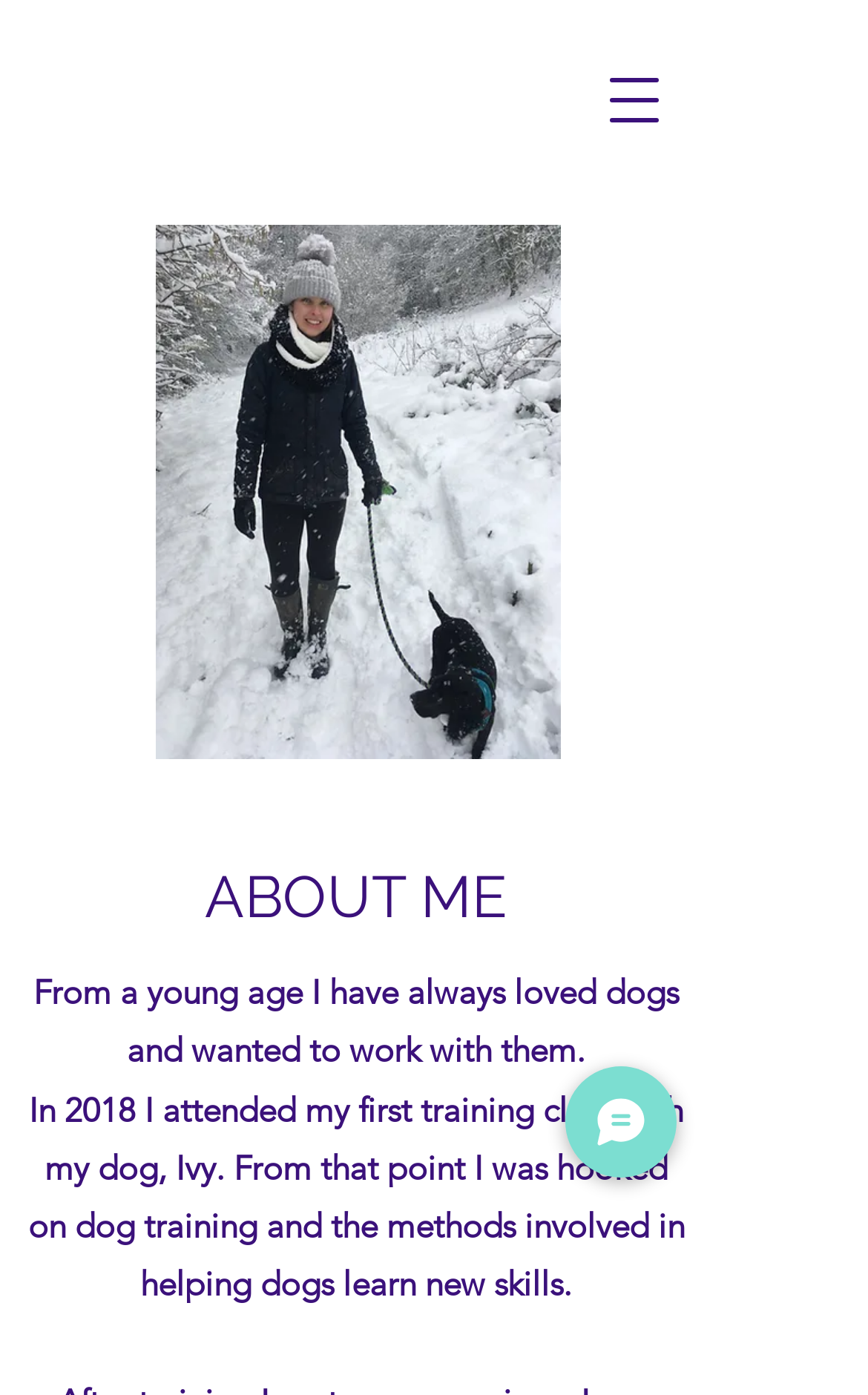Using the format (top-left x, top-left y, bottom-right x, bottom-right y), provide the bounding box coordinates for the described UI element. All values should be floating point numbers between 0 and 1: Chat

[0.651, 0.764, 0.779, 0.844]